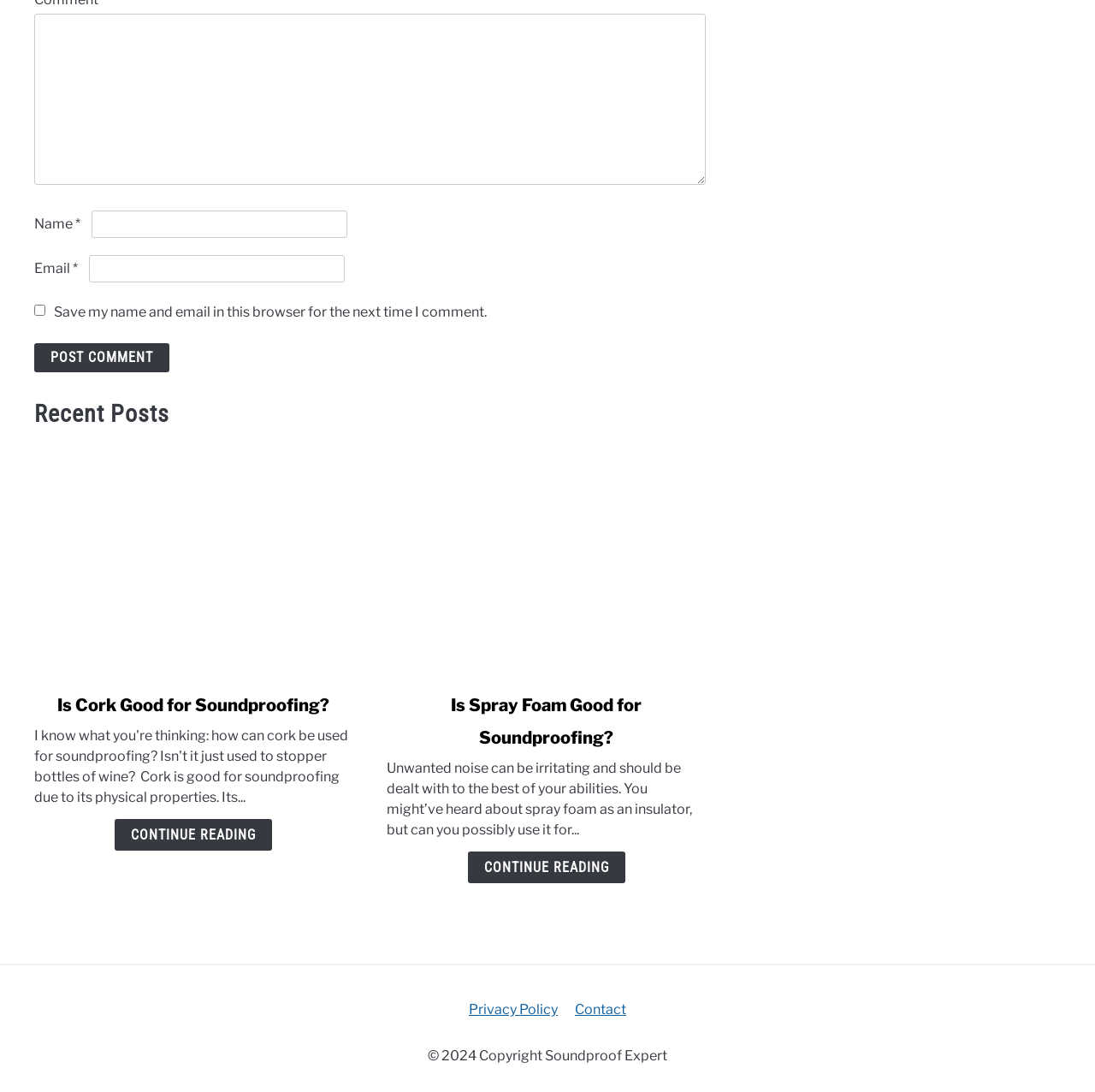Using the provided description name="submit" value="Post Comment", find the bounding box coordinates for the UI element. Provide the coordinates in (top-left x, top-left y, bottom-right x, bottom-right y) format, ensuring all values are between 0 and 1.

[0.031, 0.314, 0.155, 0.341]